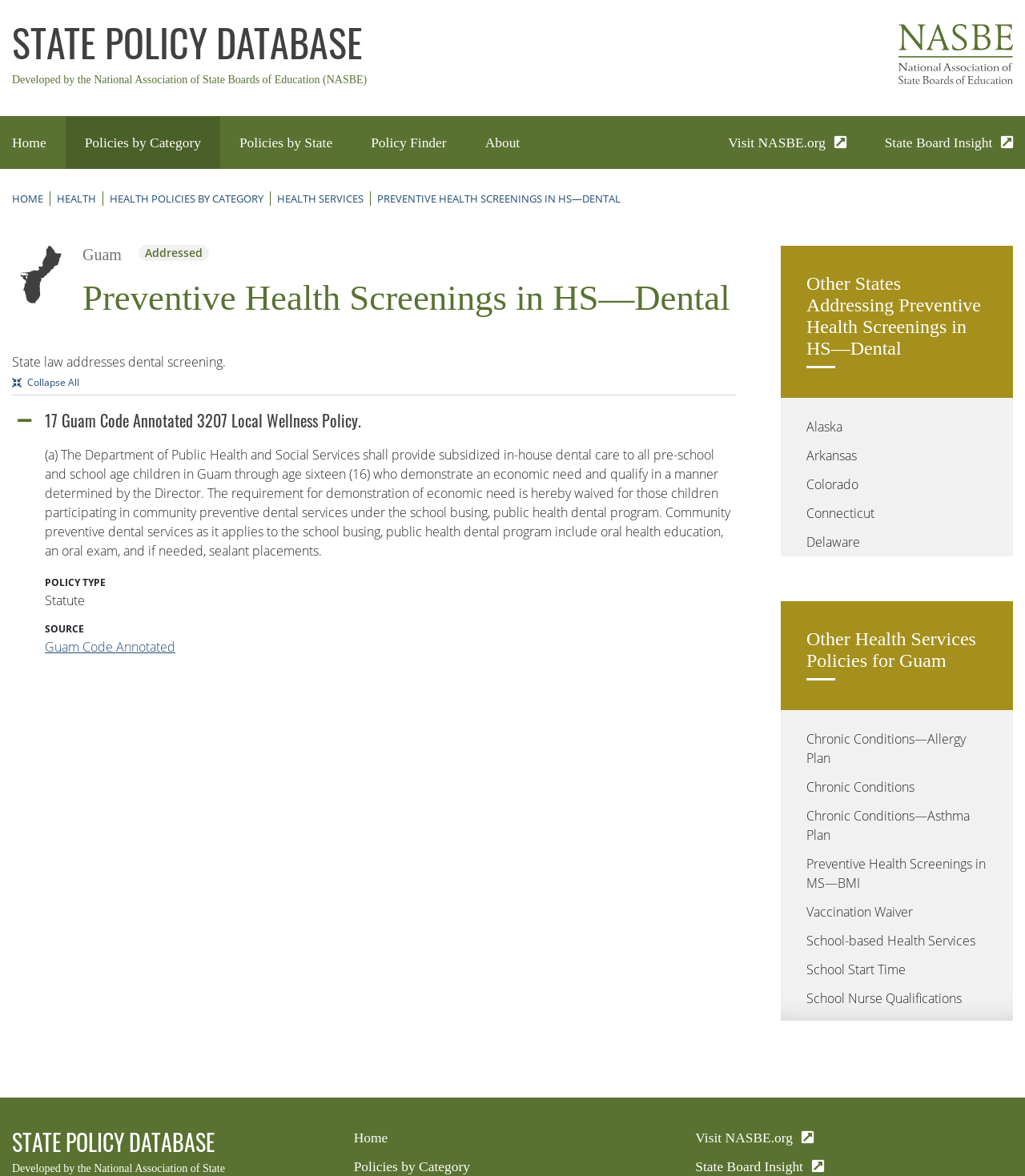Respond to the question below with a single word or phrase: What is the category of the policy?

Preventive Health Screenings in HS—Dental